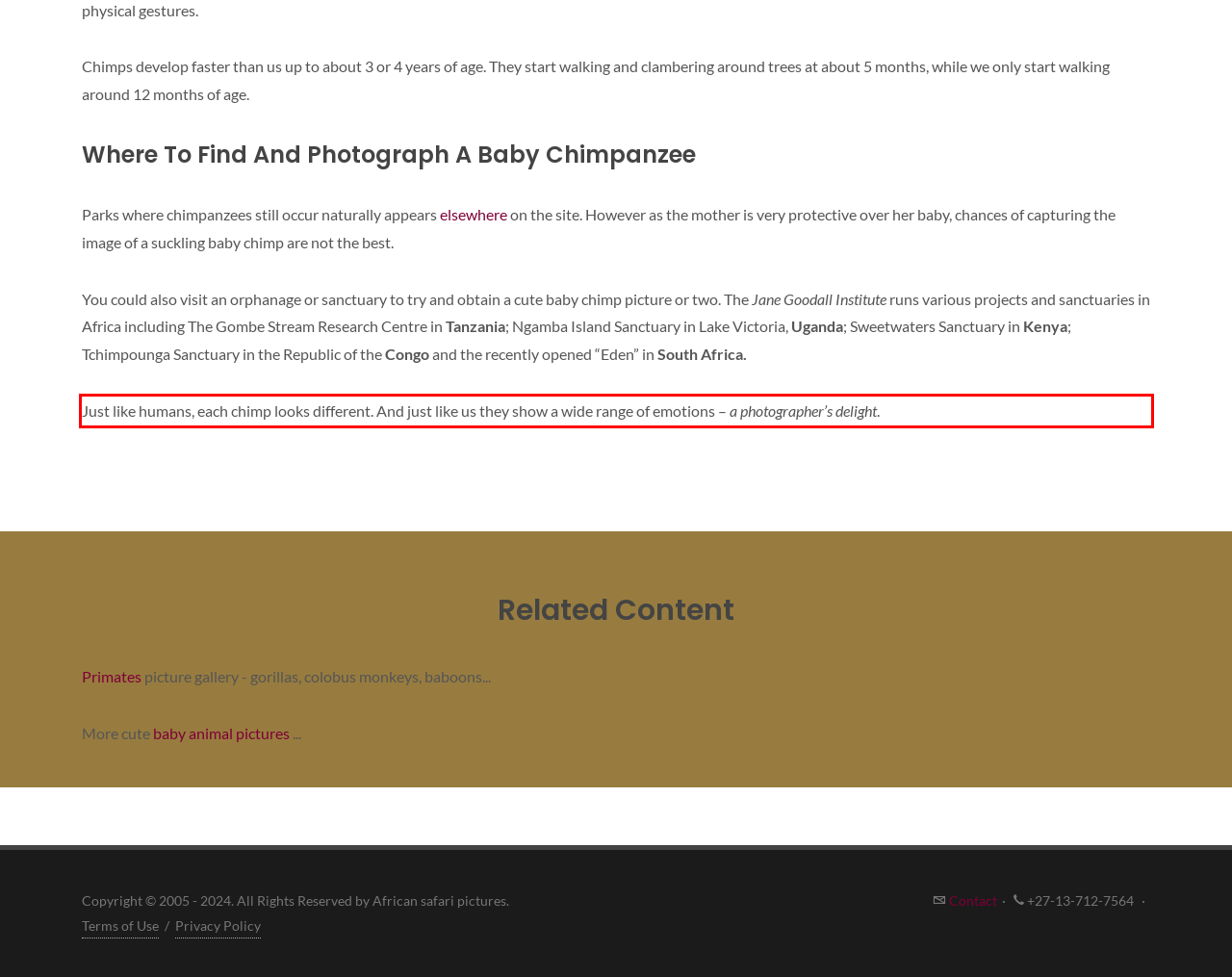Please identify and extract the text from the UI element that is surrounded by a red bounding box in the provided webpage screenshot.

Just like humans, each chimp looks different. And just like us they show a wide range of emotions – a photographer’s delight.